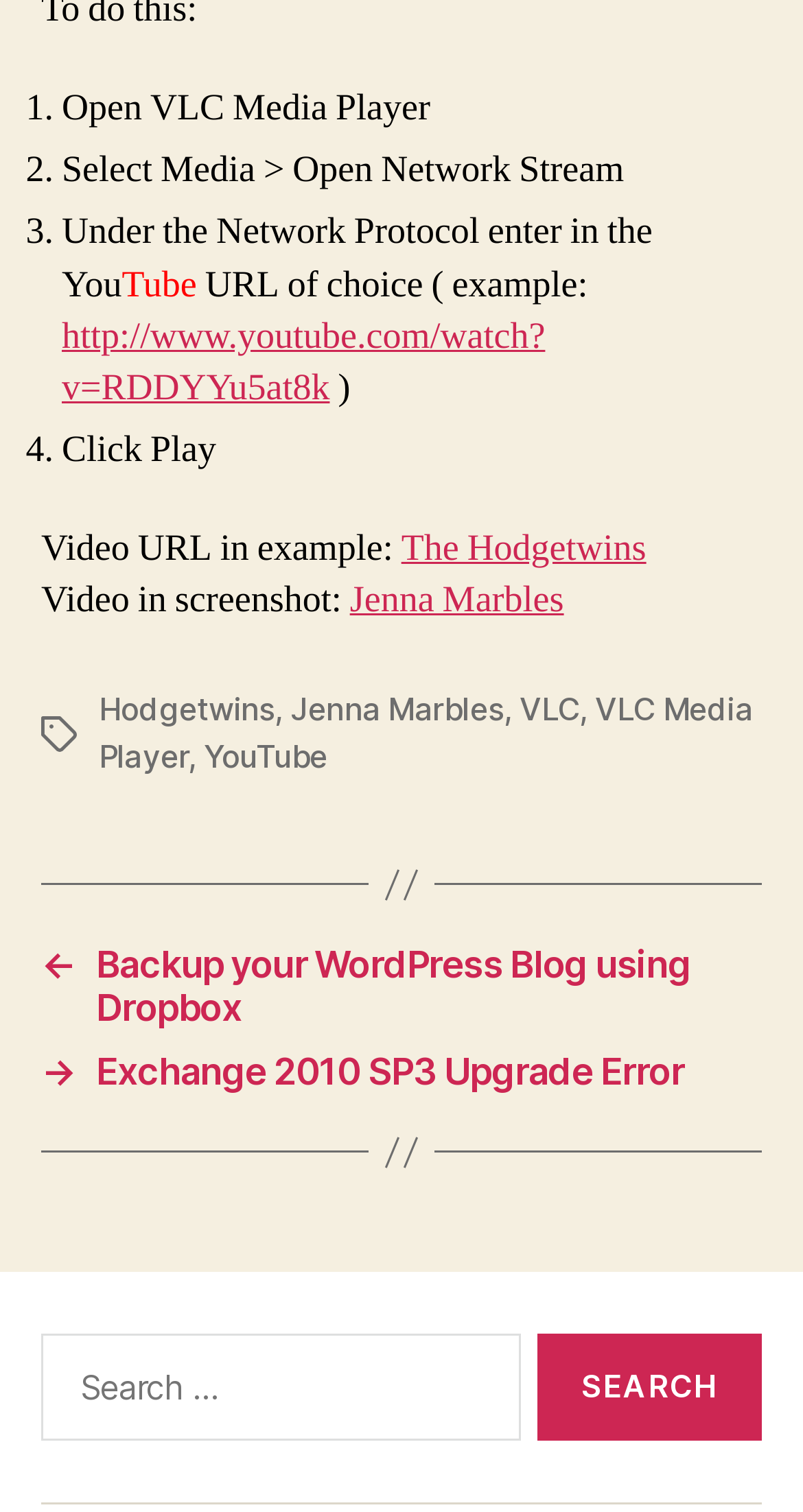Using the description "VLC Media Player", locate and provide the bounding box of the UI element.

[0.123, 0.456, 0.938, 0.513]